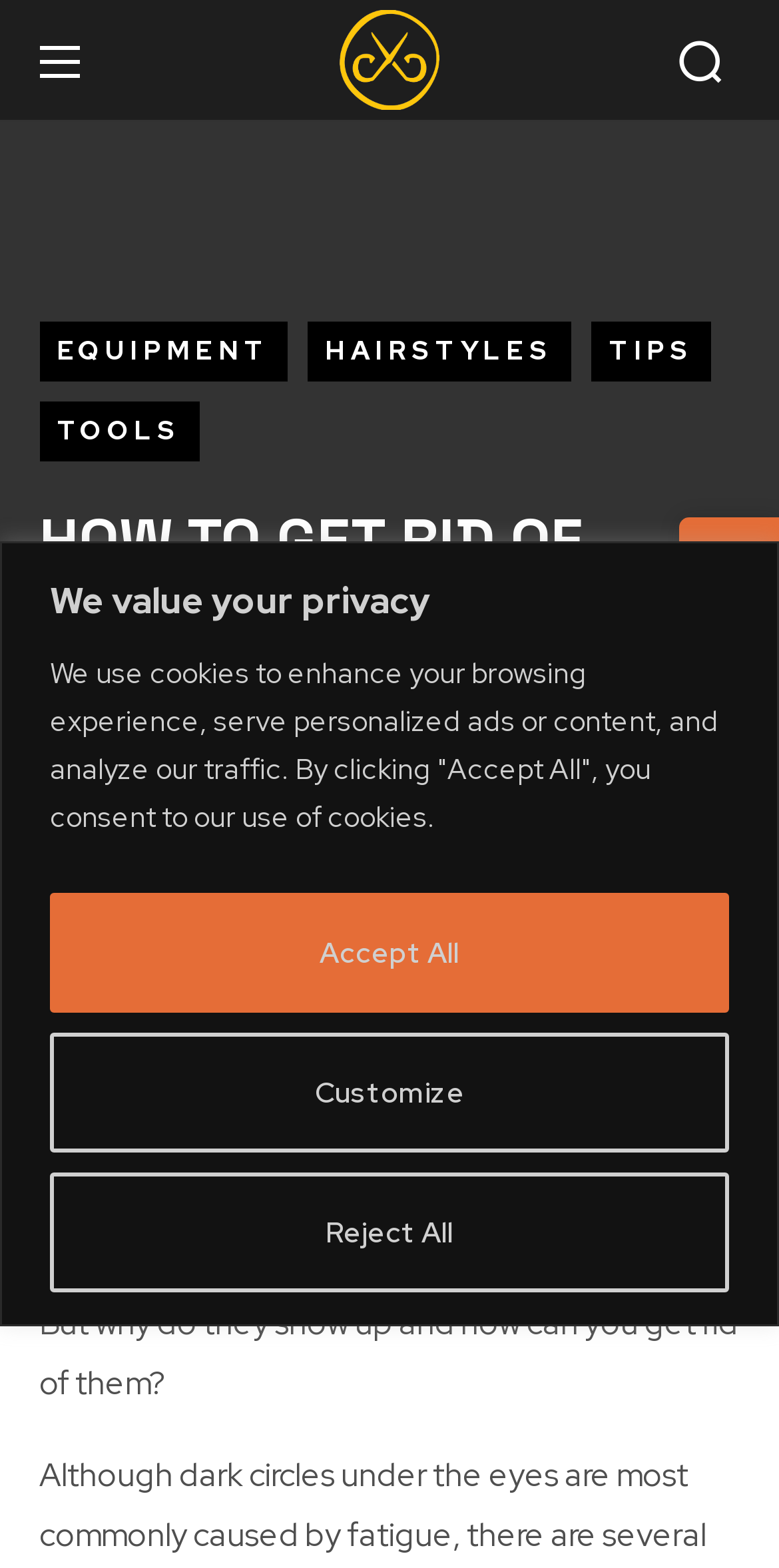Find the bounding box coordinates of the element I should click to carry out the following instruction: "Read the article".

[0.05, 0.754, 0.947, 0.896]